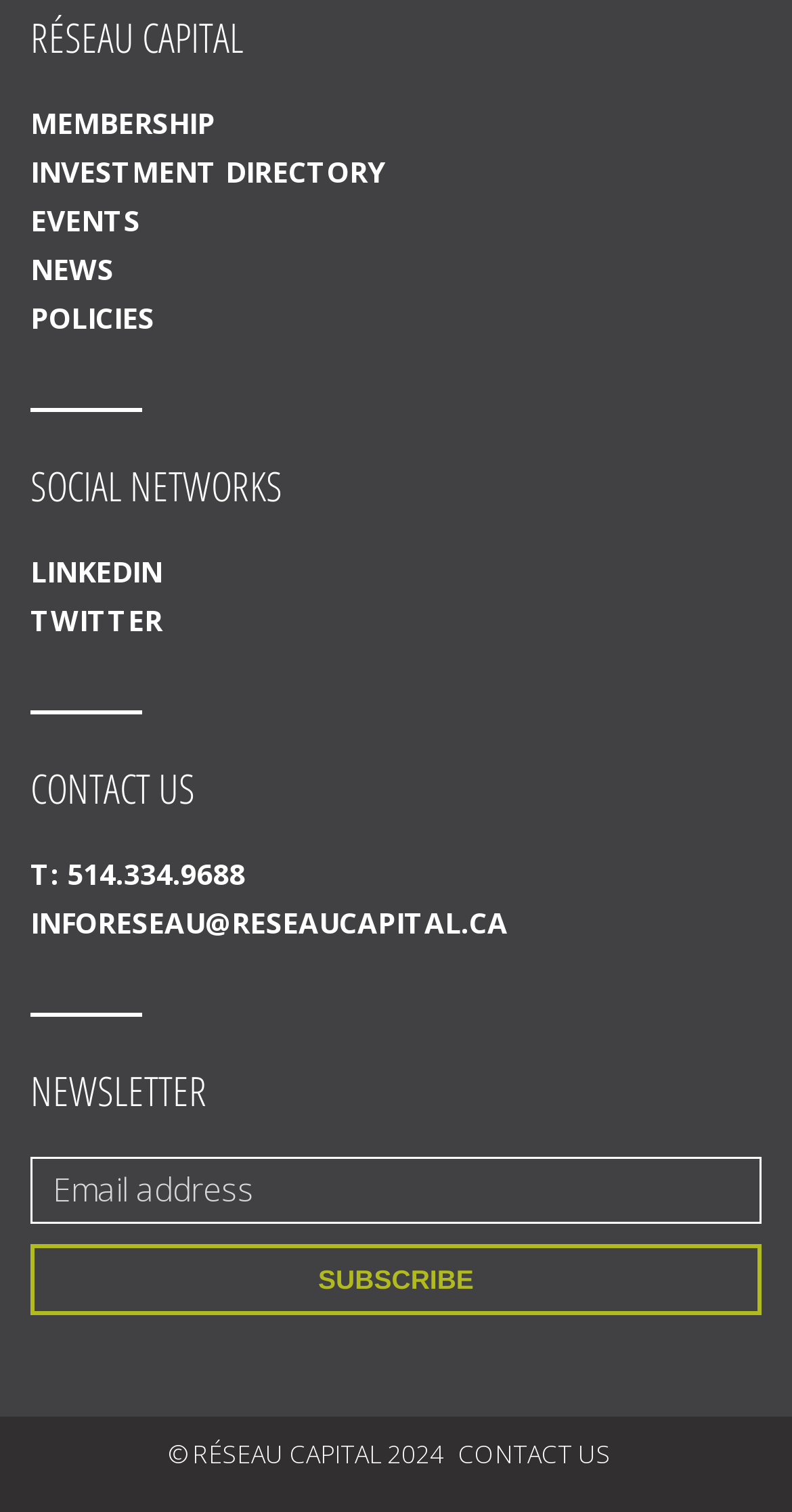Please provide a comprehensive answer to the question below using the information from the image: How many social media links are available?

Under the 'SOCIAL NETWORKS' heading, there are two links, 'LINKEDIN' and 'TWITTER', which are social media platforms.